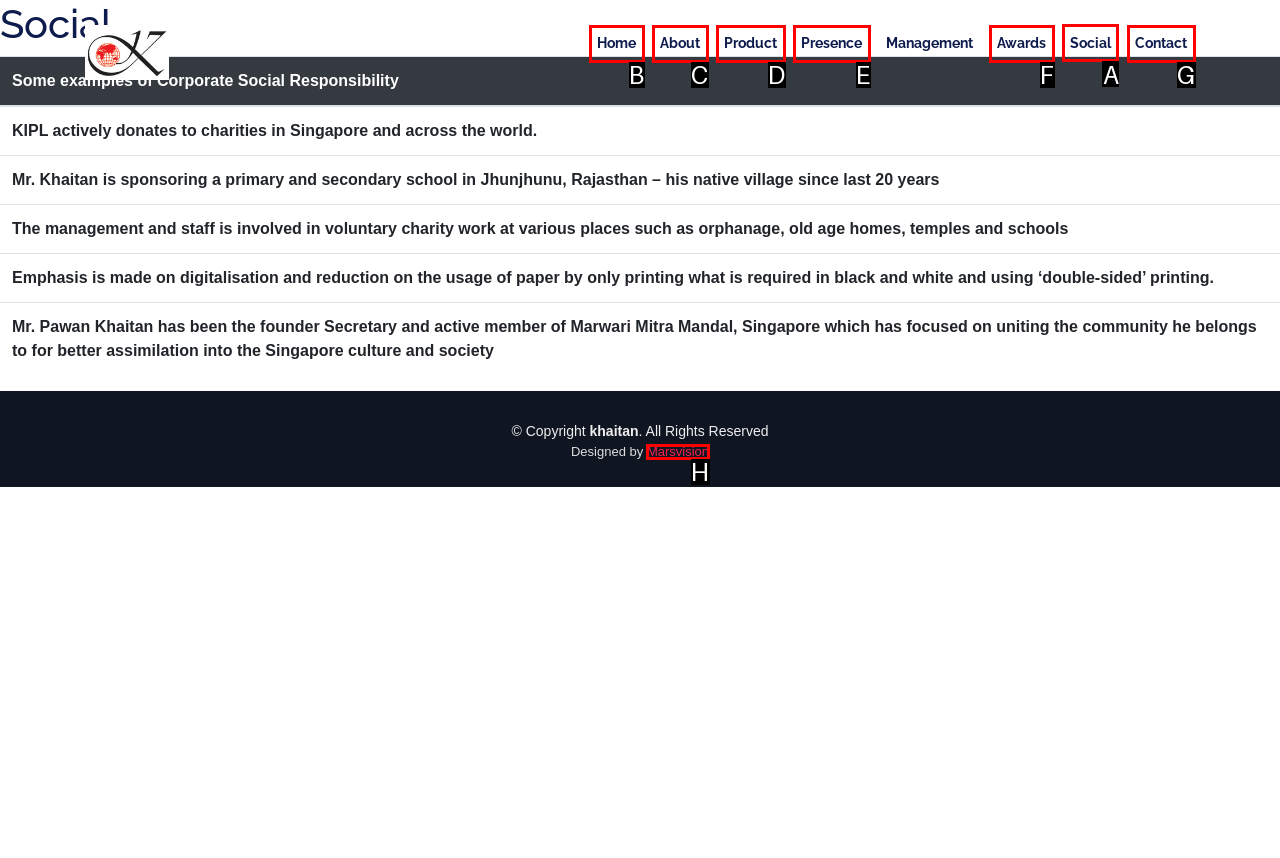Choose the correct UI element to click for this task: Click Social Answer using the letter from the given choices.

A